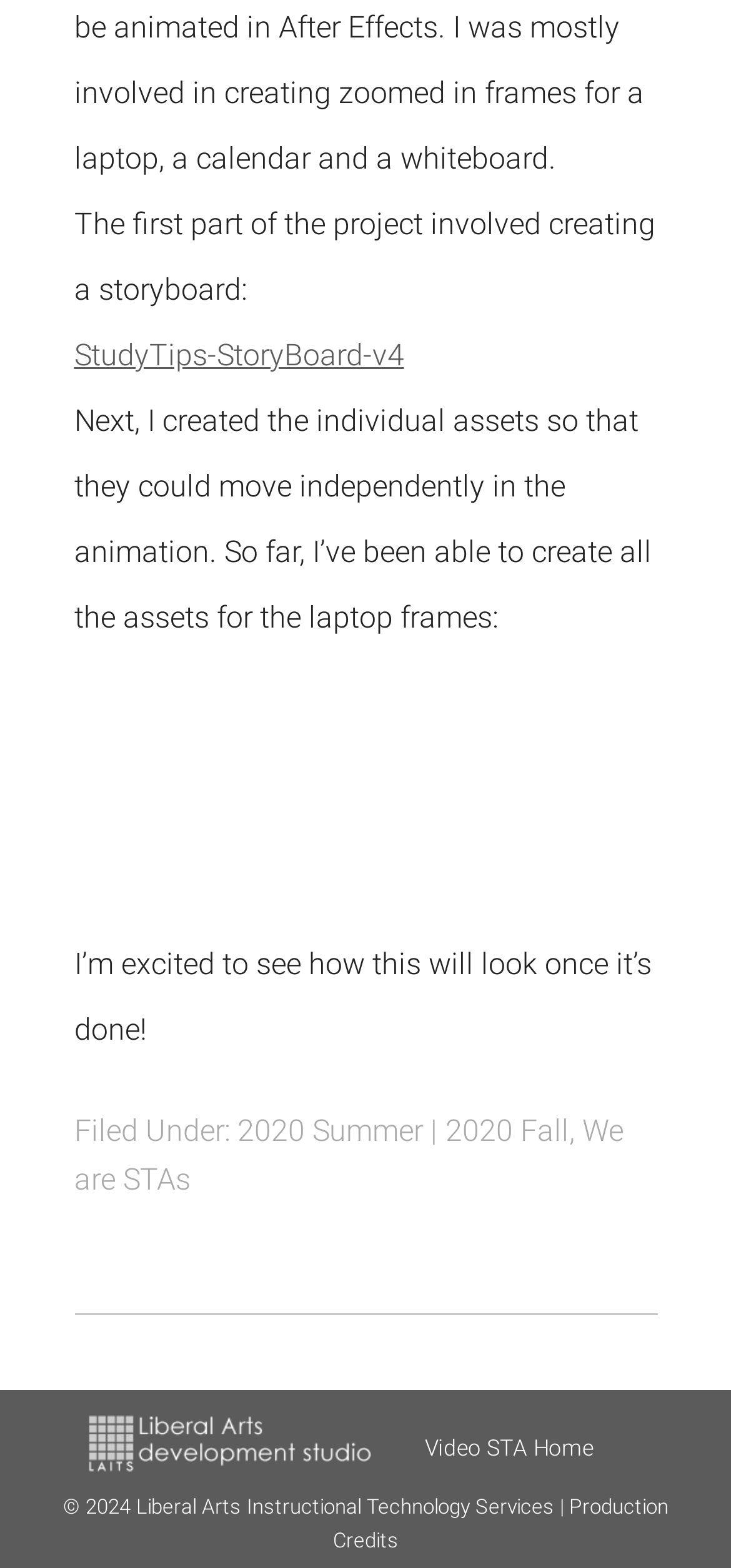Using the description "StudyTips-StoryBoard-v4", predict the bounding box of the relevant HTML element.

[0.101, 0.215, 0.553, 0.238]